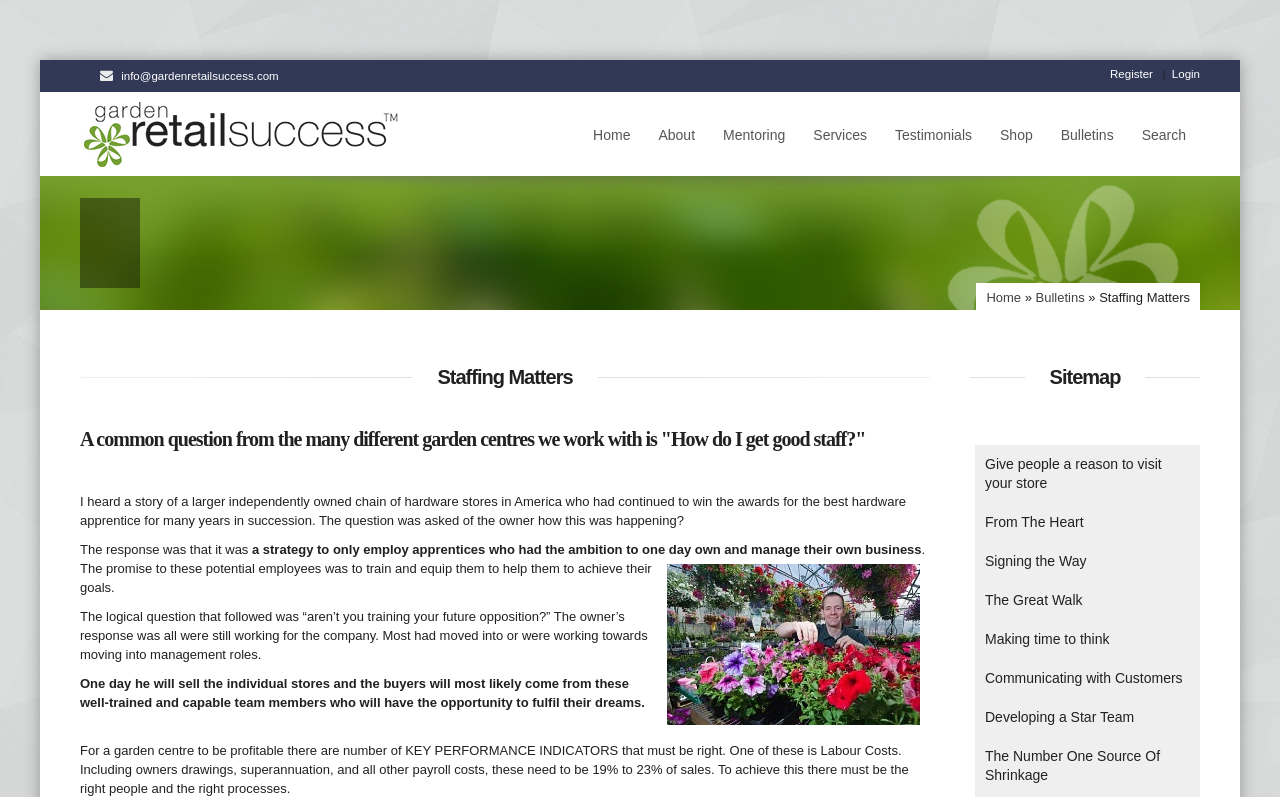Give a full account of the webpage's elements and their arrangement.

The webpage is about staffing matters in garden retail, with a focus on recruiting, managing, and motivating staff. At the top left, there is a logo of "Garden Retail Success" with a link to the website's homepage. Next to it, there are several links to different sections of the website, including "Home", "About", "Mentoring", "Services", "Testimonials", "Shop", "Bulletins", and "Search".

Below the navigation menu, there is a heading that asks a question about how to get good staff. The article that follows tells a story about a hardware store chain in America that has a strategy to employ apprentices who have the ambition to own and manage their own business one day. The store trains and equips these employees to help them achieve their goals.

The article continues to discuss the importance of having the right people and processes in place to achieve profitability in a garden centre. It highlights the need to keep labour costs between 19% to 23% of sales.

On the right side of the page, there are several links to related articles, including "Give people a reason to visit your store", "From The Heart", "Signing the Way", and others. At the bottom of the page, there is a link to the website's sitemap.

There are two images on the page, one of which is a logo of "Garden Retail Success", and the other is an image related to the article, labeled "Capture.JPG".